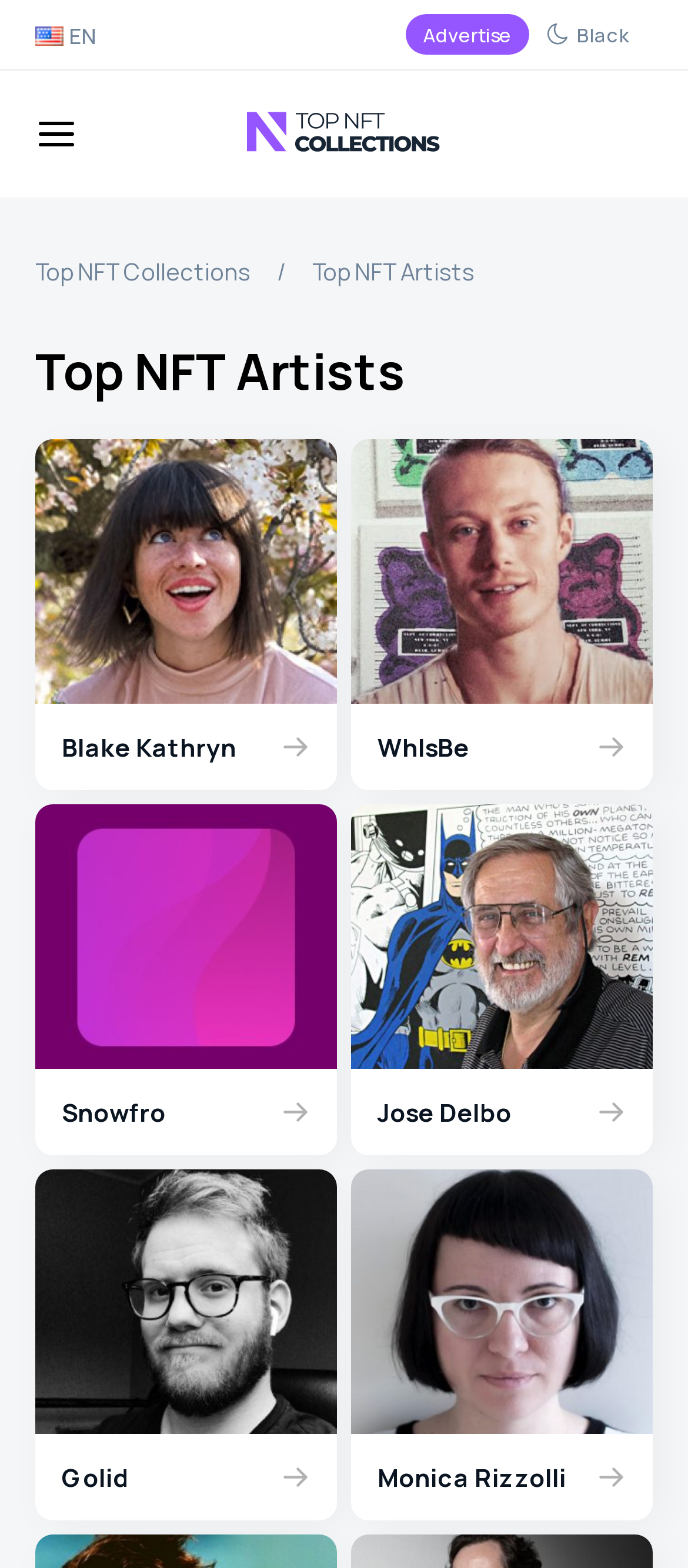Determine the bounding box for the described UI element: "Advertise".

[0.59, 0.009, 0.769, 0.035]